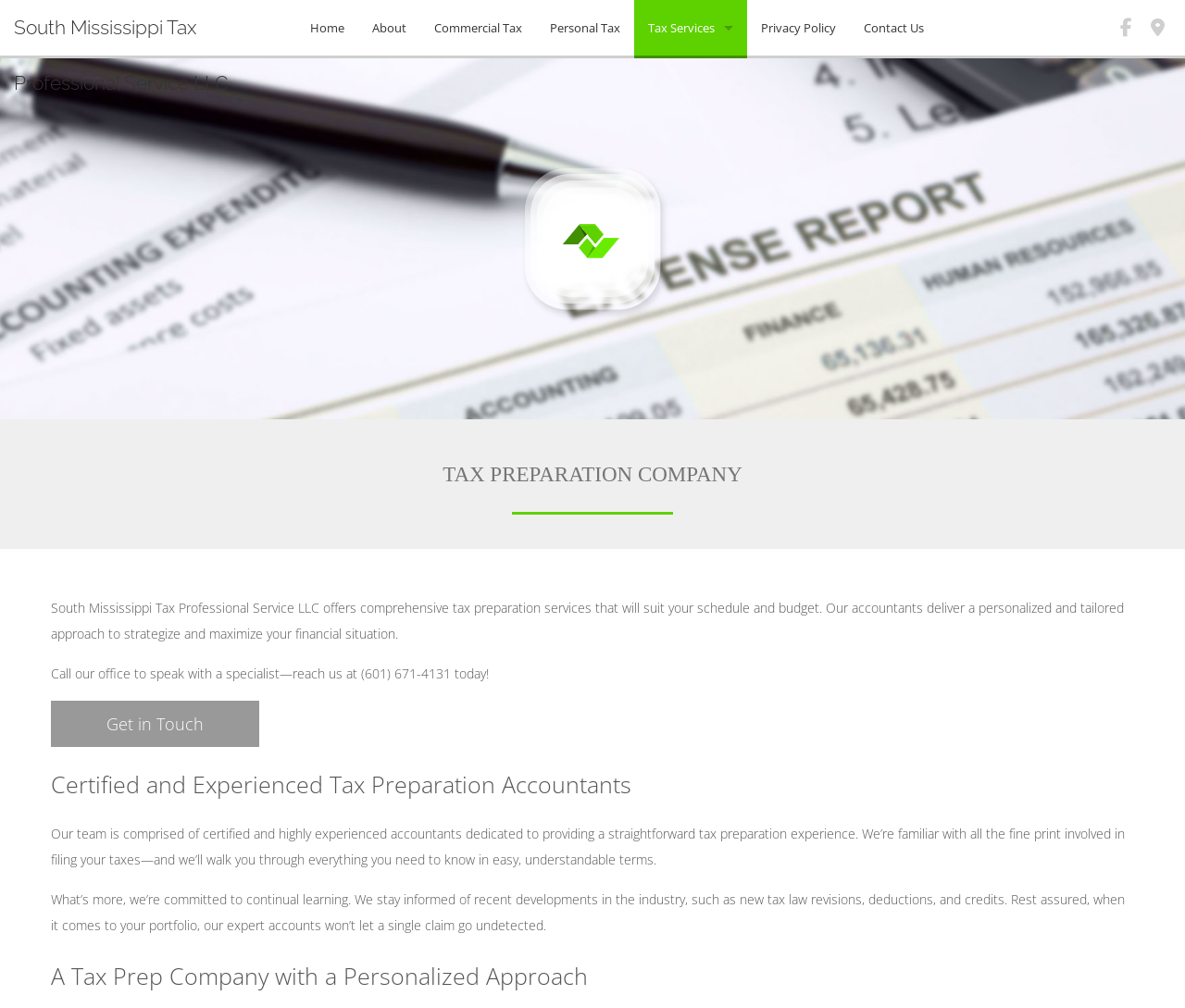Identify the bounding box of the UI element described as follows: "Home". Provide the coordinates as four float numbers in the range of 0 to 1 [left, top, right, bottom].

[0.25, 0.0, 0.302, 0.055]